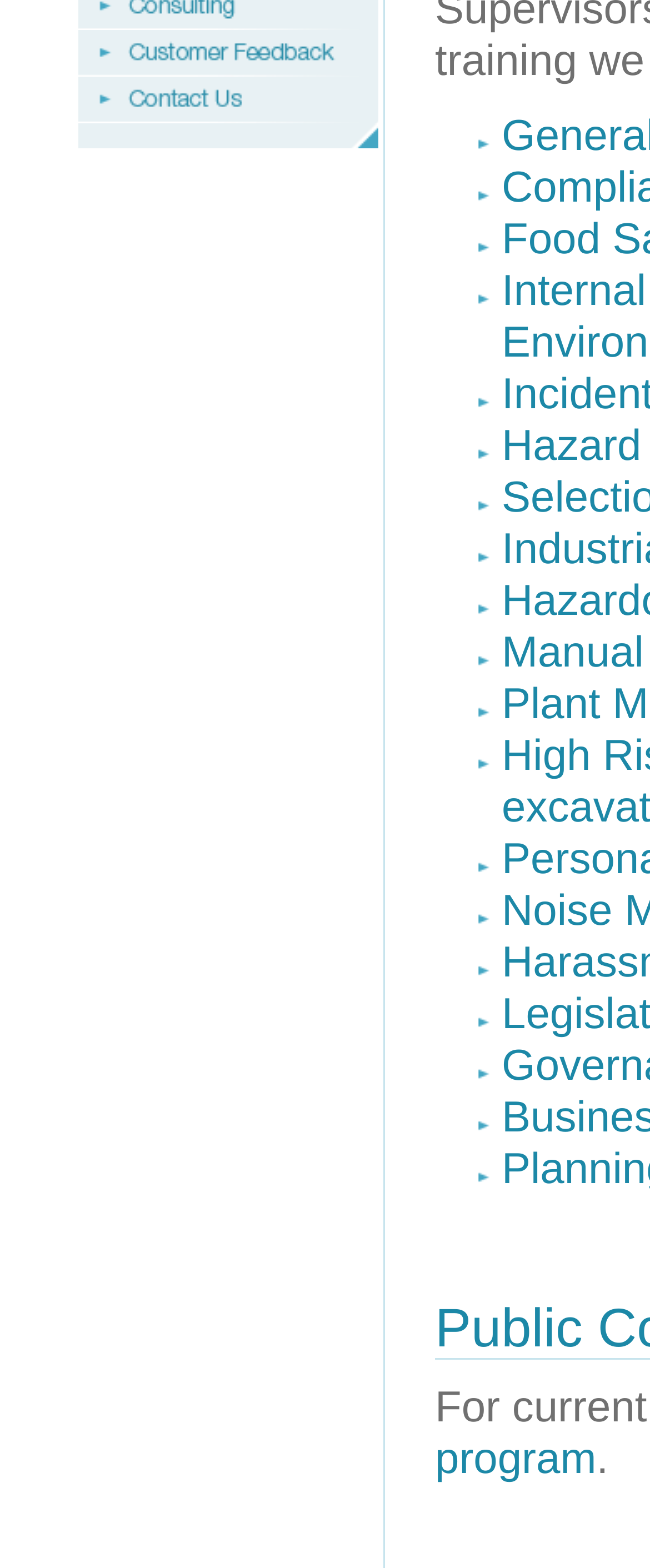Find the bounding box coordinates for the UI element whose description is: "alt="Consulting" name="Image23"". The coordinates should be four float numbers between 0 and 1, in the format [left, top, right, bottom].

[0.121, 0.005, 0.582, 0.023]